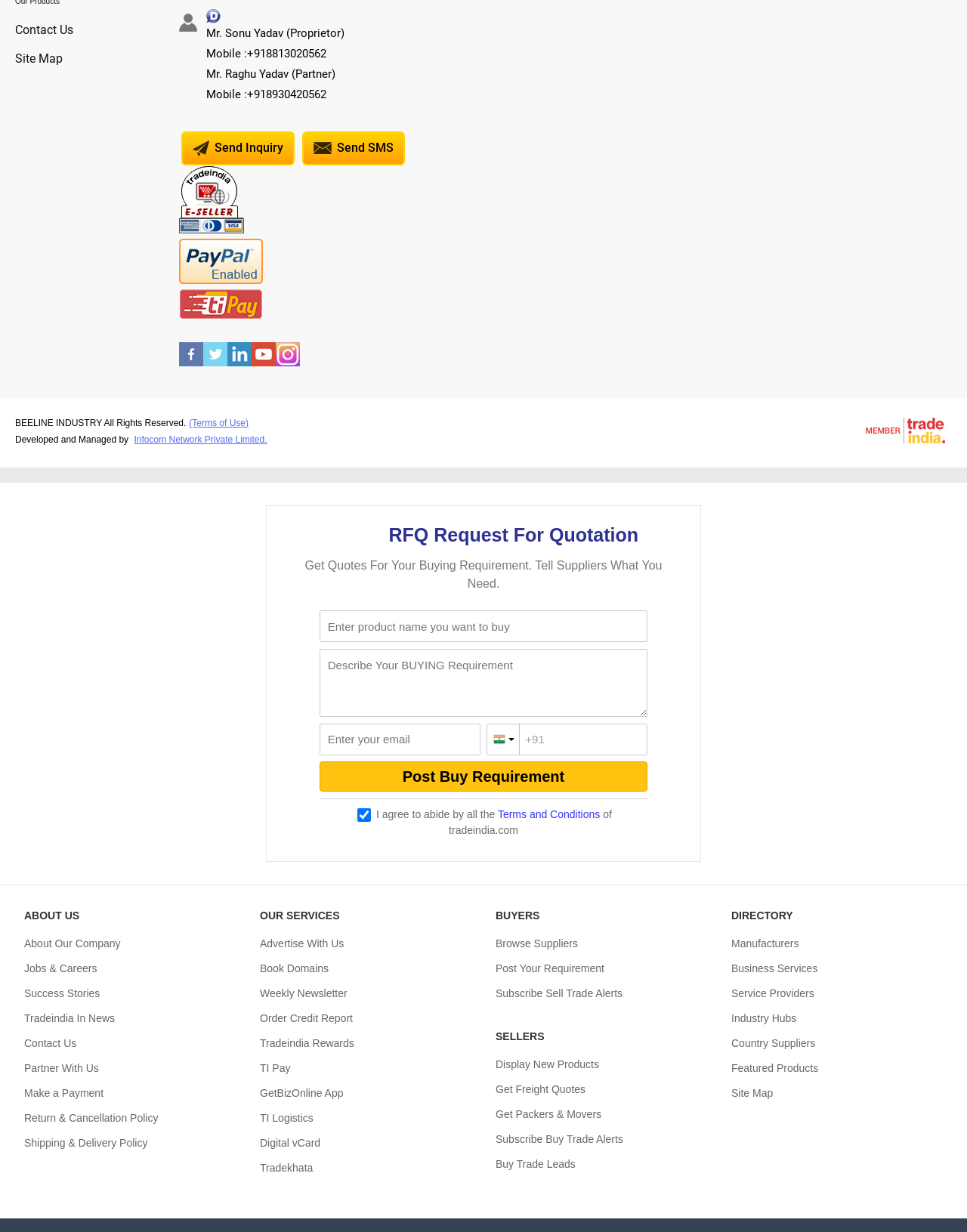Please mark the clickable region by giving the bounding box coordinates needed to complete this instruction: "View About Our Company".

[0.025, 0.756, 0.125, 0.776]